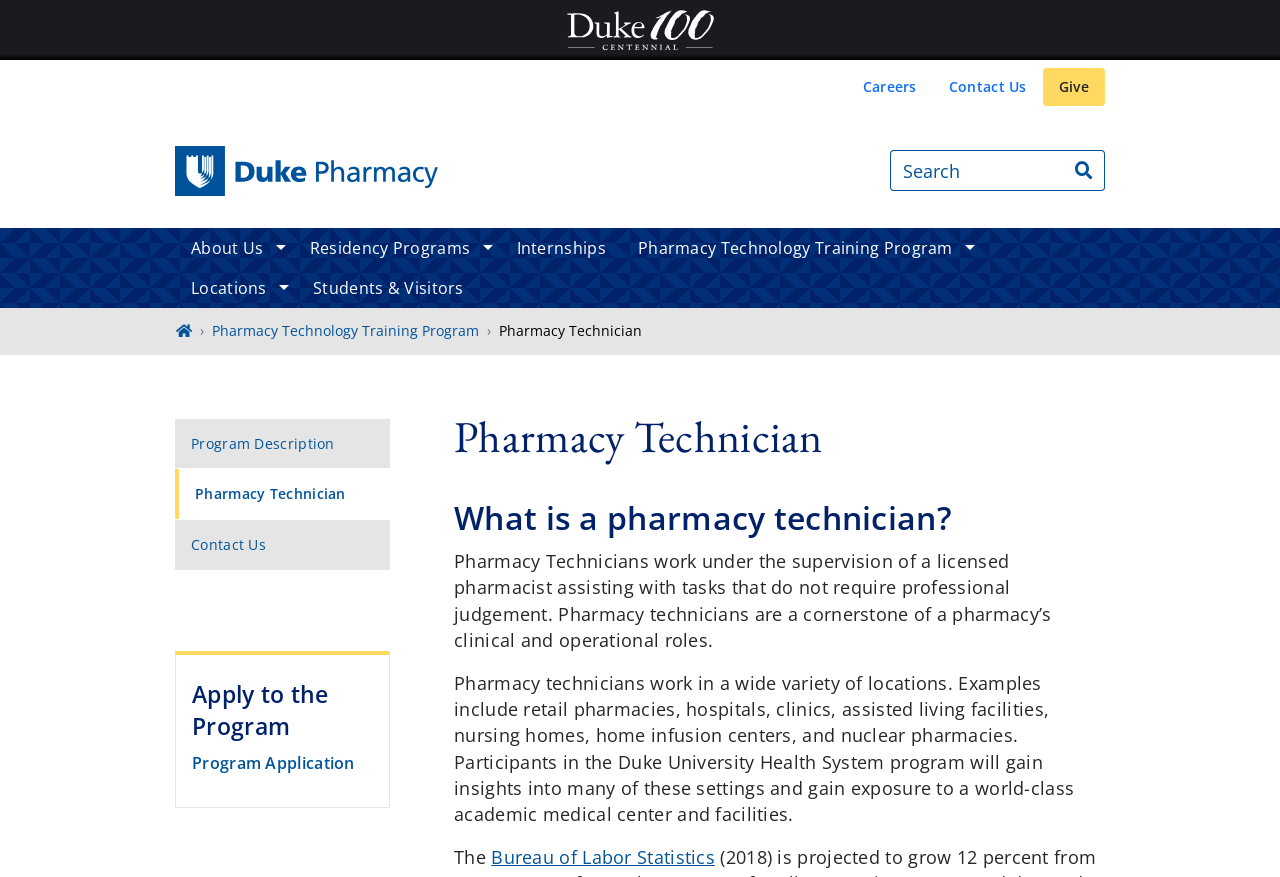What is the text of the first heading in the pharmacy technician section?
Give a detailed and exhaustive answer to the question.

In the pharmacy technician section, the first heading is 'What is a pharmacy technician?'. This heading is located within the element with a bounding box coordinate of [0.355, 0.565, 0.863, 0.616].